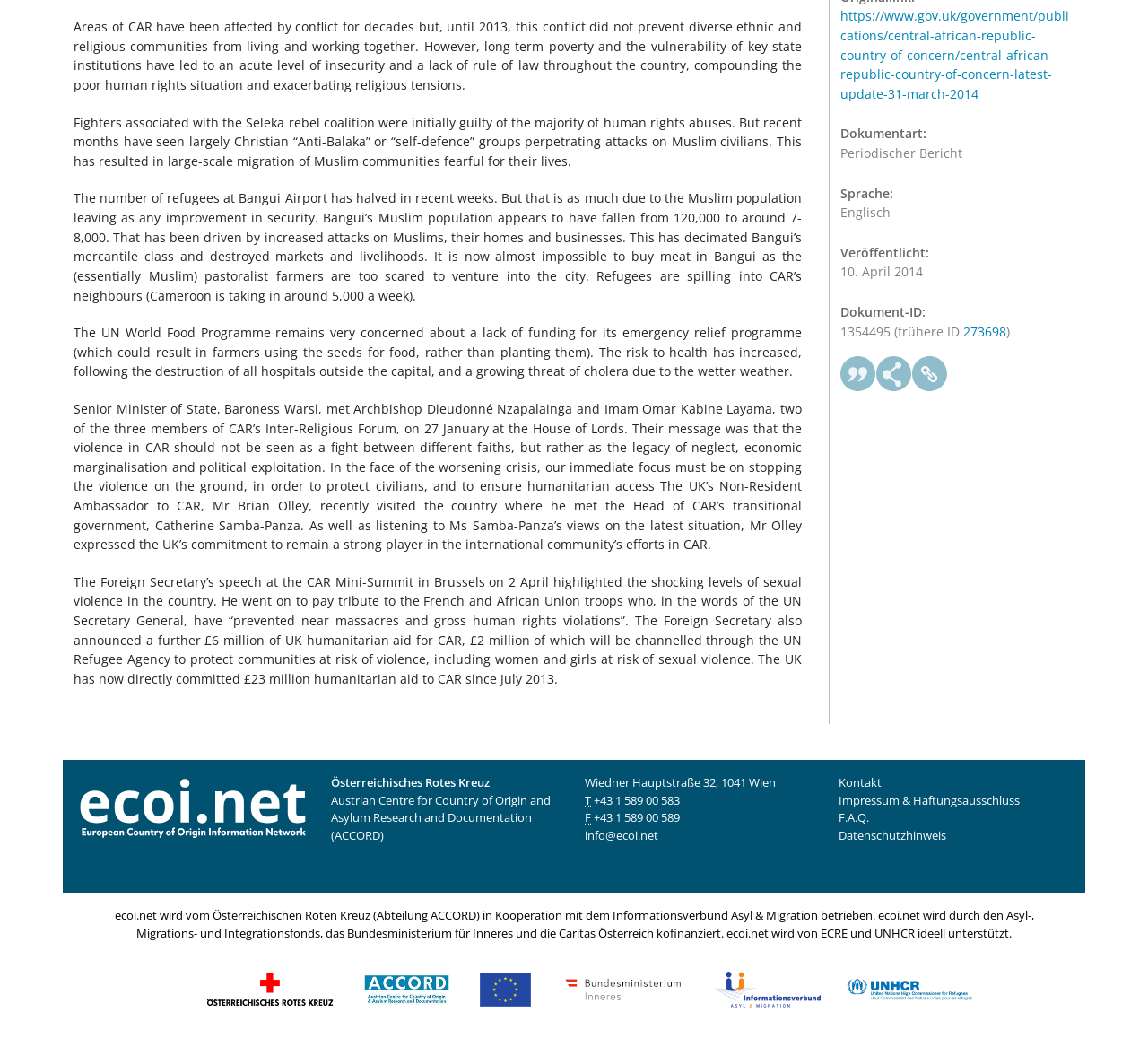From the given element description: "parent_node: ecoi.net-Beschreibung: title="Zitieren als"", find the bounding box for the UI element. Provide the coordinates as four float numbers between 0 and 1, in the order [left, top, right, bottom].

[0.732, 0.34, 0.763, 0.375]